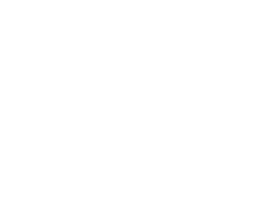What is the name of the athlete participating in the WRC Rally Sweden?
Provide a detailed answer to the question, using the image to inform your response.

The caption explicitly states that the image is about Kalle Rovanperä's return to the WRC Rally Sweden, making it clear that he is the athlete participating in the event.